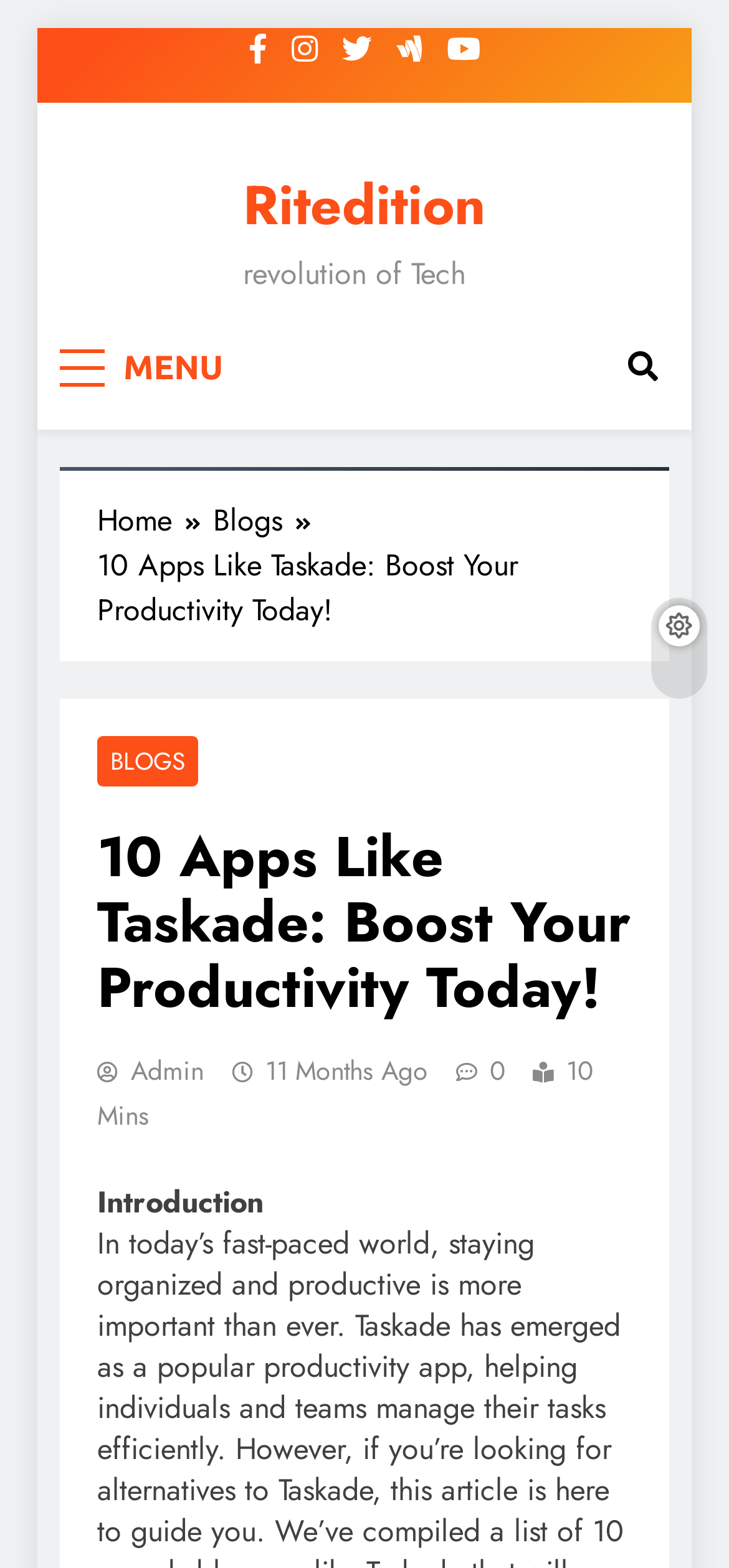Identify the bounding box for the element characterized by the following description: "11 months ago".

[0.364, 0.671, 0.587, 0.694]